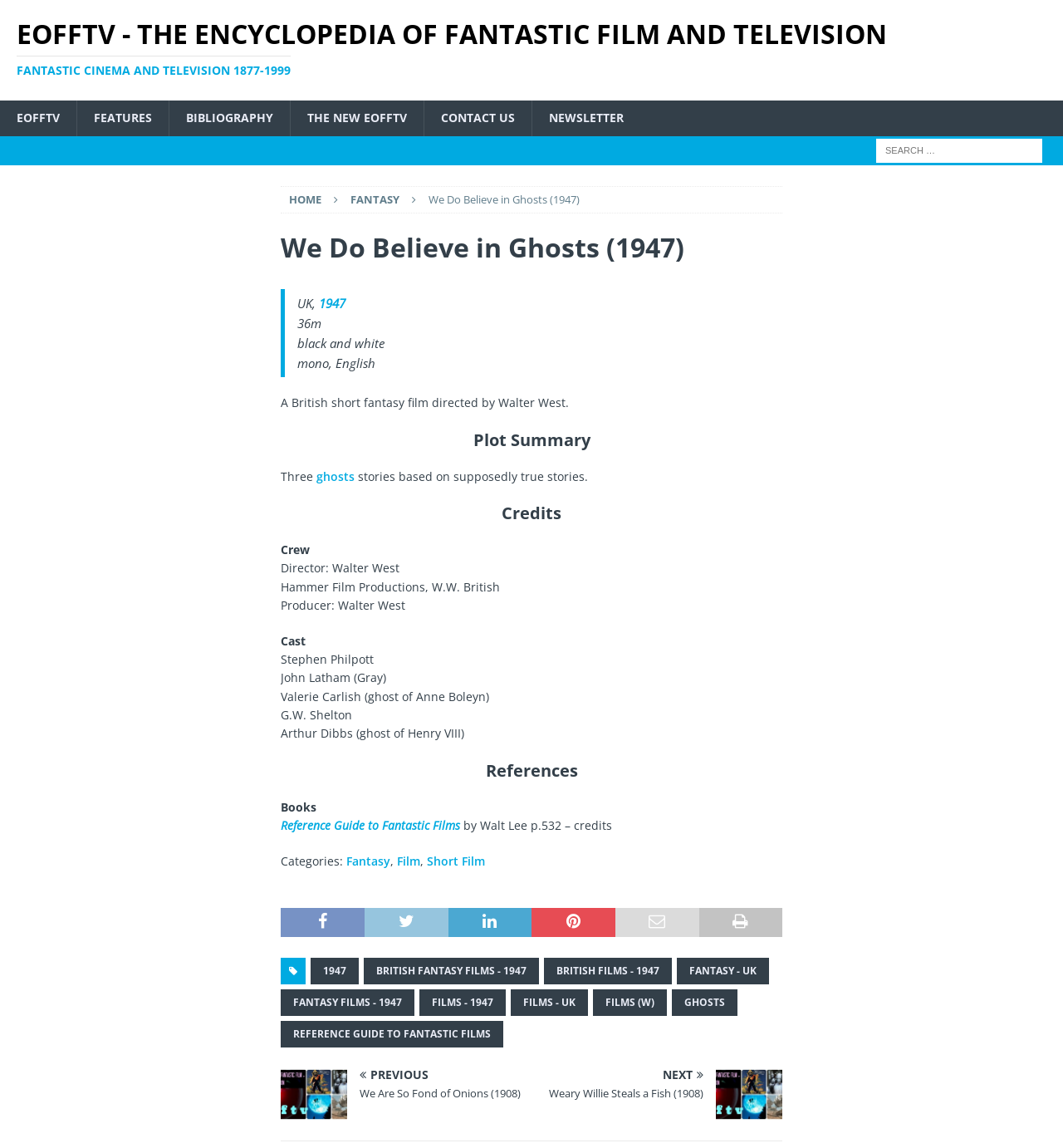Determine the coordinates of the bounding box that should be clicked to complete the instruction: "Search for something". The coordinates should be represented by four float numbers between 0 and 1: [left, top, right, bottom].

[0.824, 0.121, 0.98, 0.142]